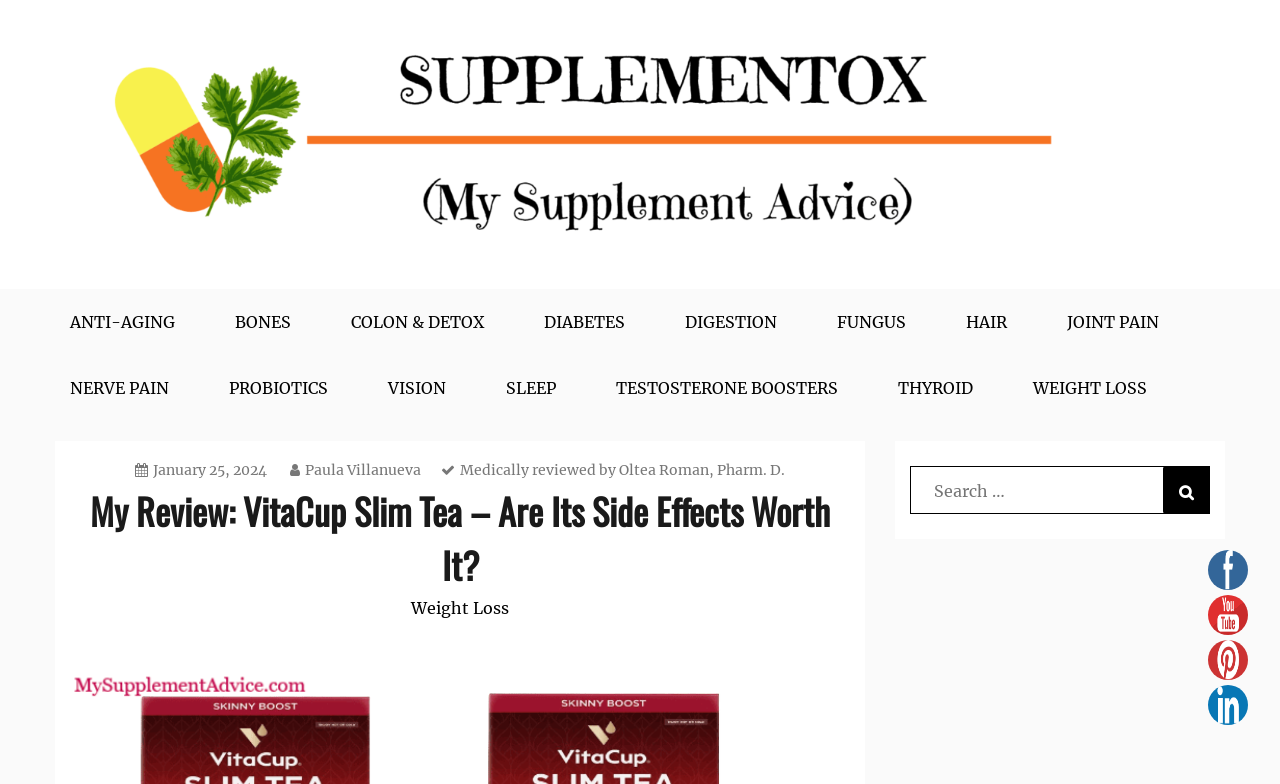Identify and provide the main heading of the webpage.

My Review: VitaCup Slim Tea – Are Its Side Effects Worth It?